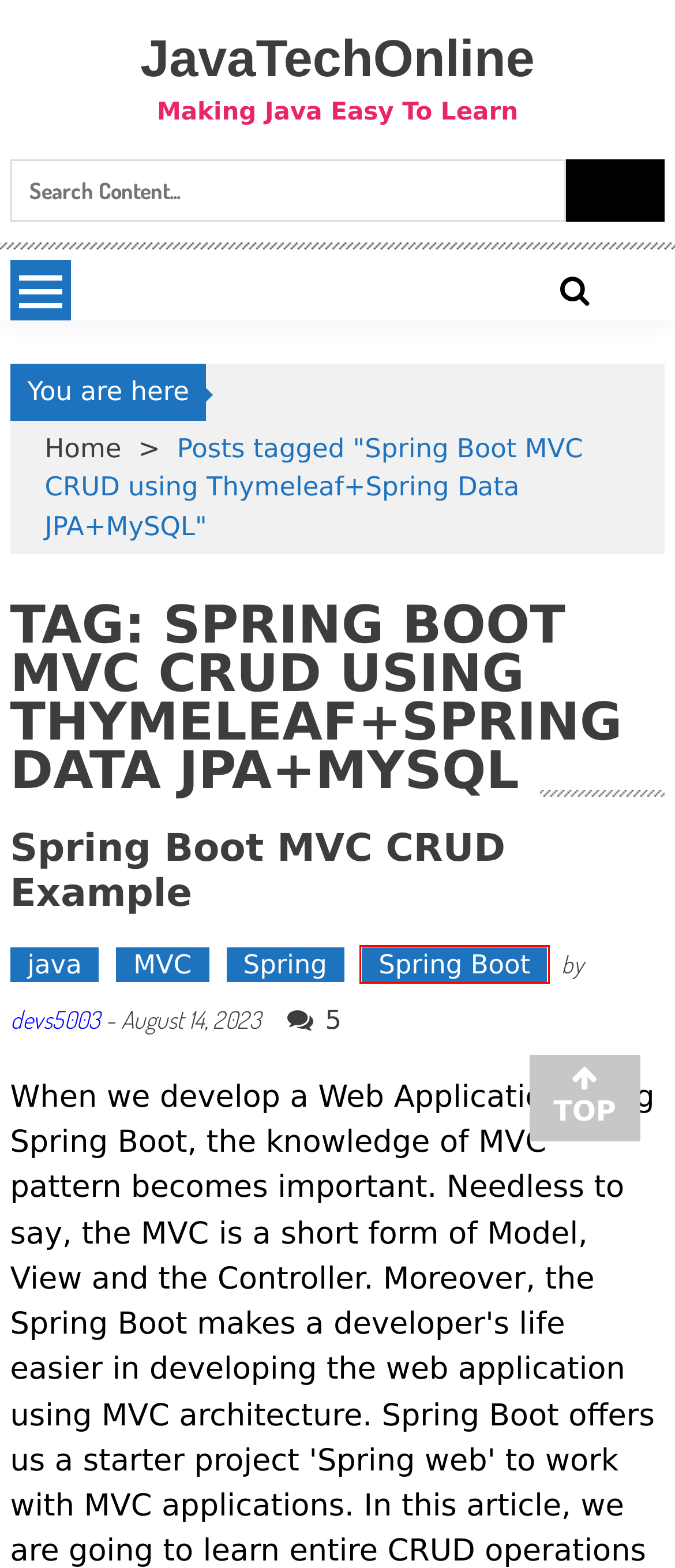You are given a screenshot of a webpage within which there is a red rectangle bounding box. Please choose the best webpage description that matches the new webpage after clicking the selected element in the bounding box. Here are the options:
A. Jdk 17 Archives - JavaTechOnline
B. MVC Archives - JavaTechOnline
C. Blogs - JavaTechOnline
D. Java Archives - JavaTechOnline
E. Spring Archives - JavaTechOnline
F. Spring Boot MVC CRUD Example - JavaTechOnline
G. Spring Boot Archives - JavaTechOnline
H. Eclipse Archives - JavaTechOnline

G